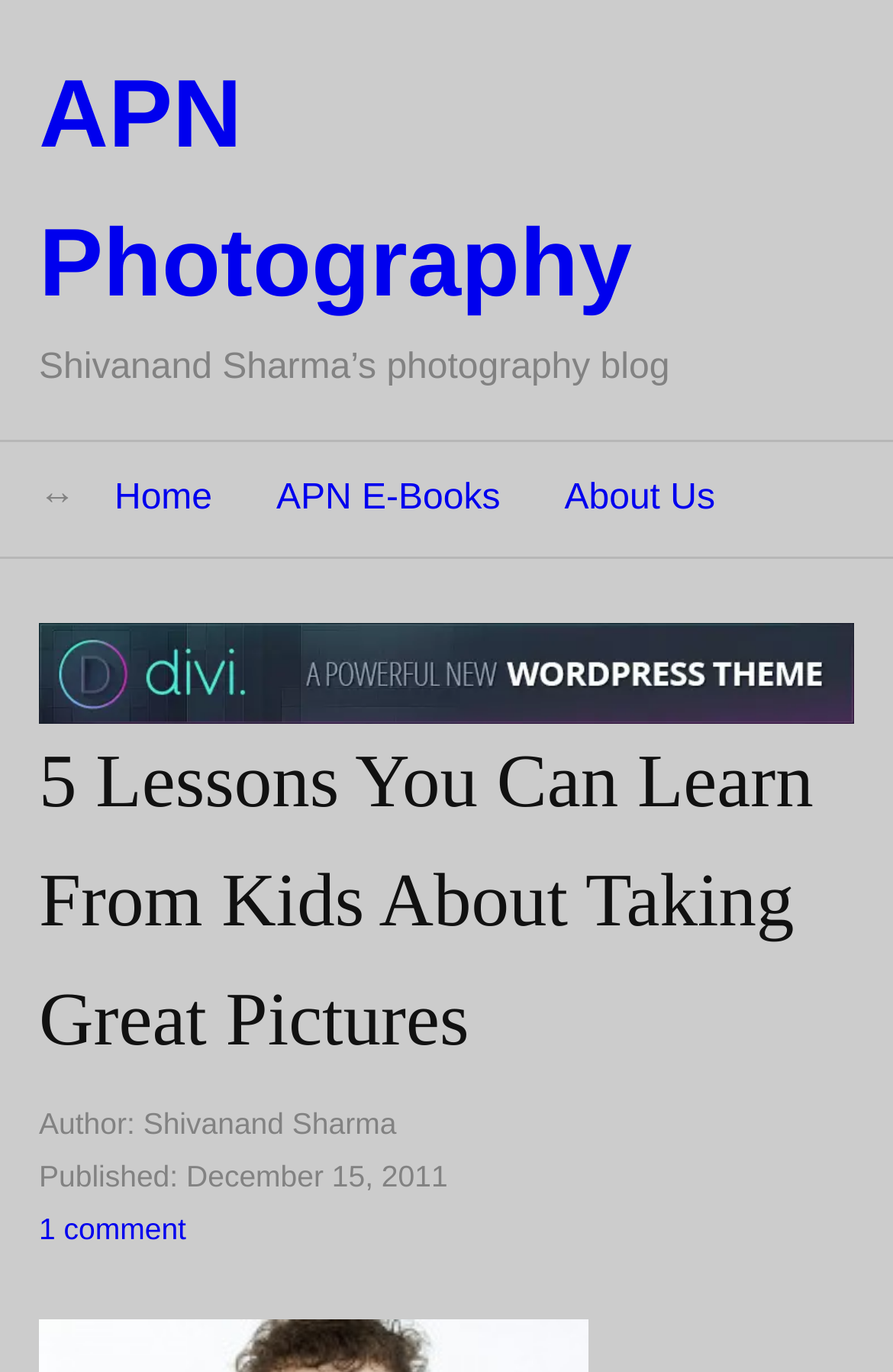Identify and extract the main heading from the webpage.

5 Lessons You Can Learn From Kids About Taking Great Pictures